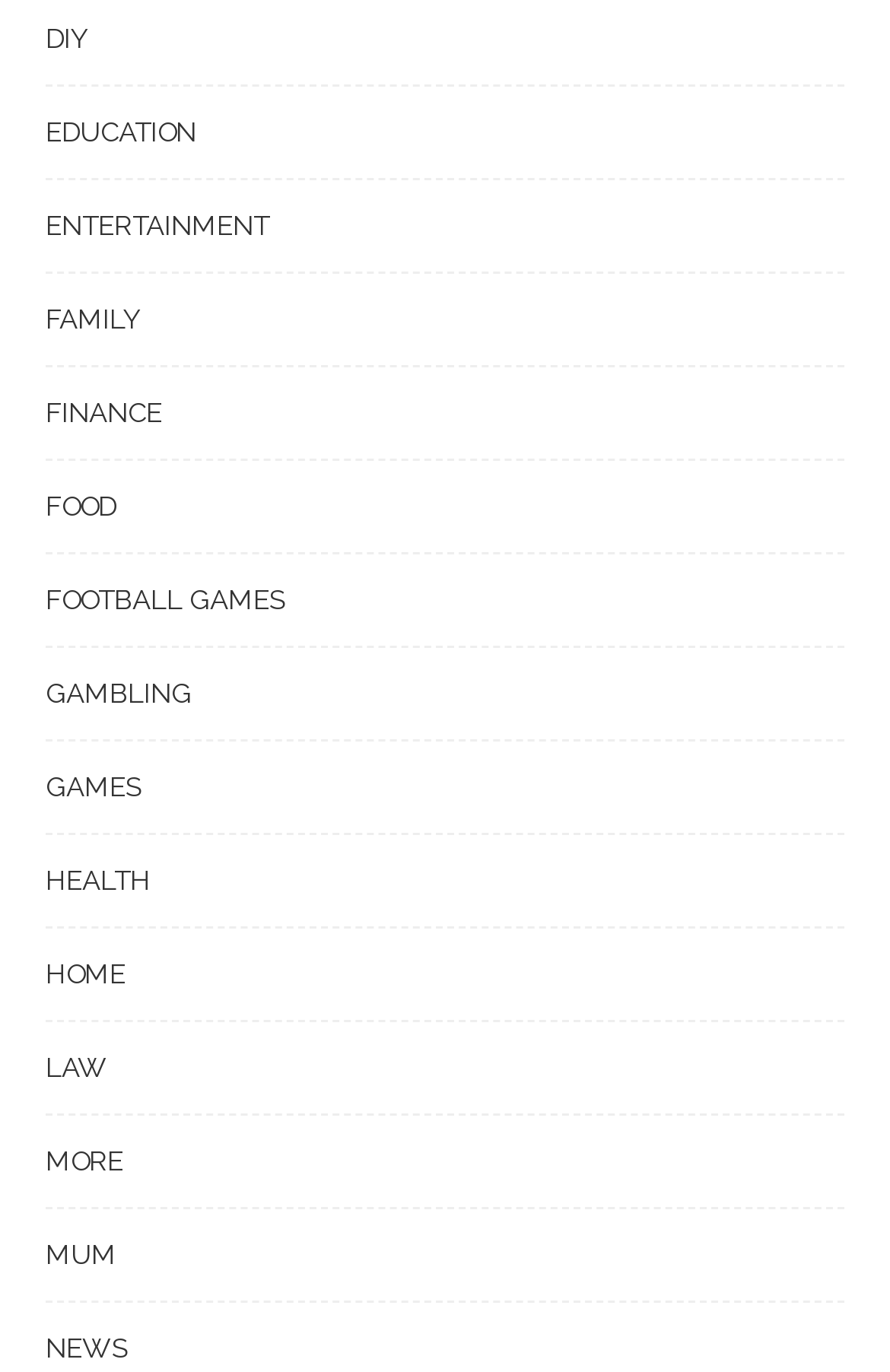Give a short answer to this question using one word or a phrase:
What is the first category on the webpage?

DIY